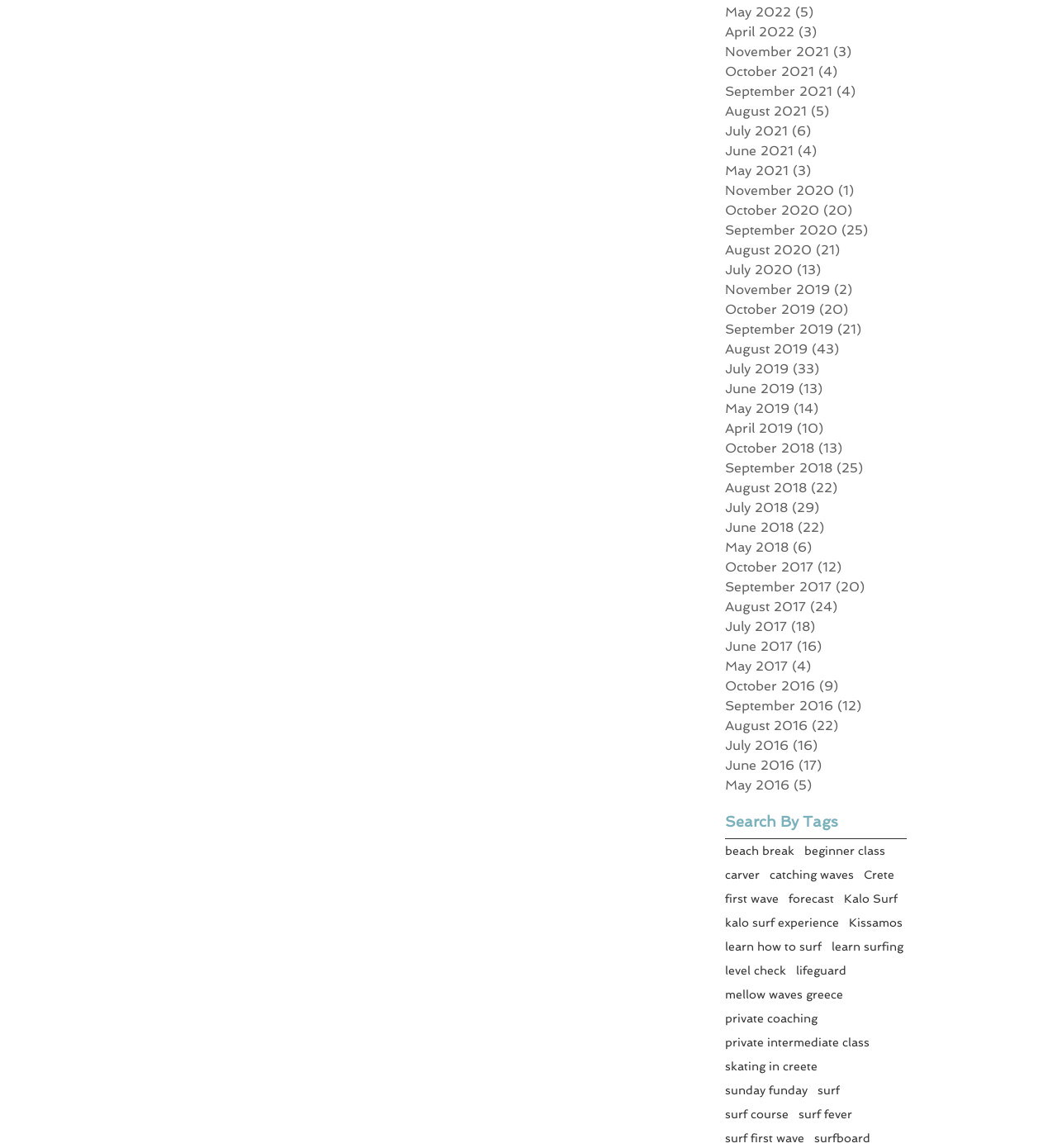Locate the bounding box coordinates of the clickable area needed to fulfill the instruction: "View May 2022 posts".

[0.686, 0.002, 0.85, 0.019]